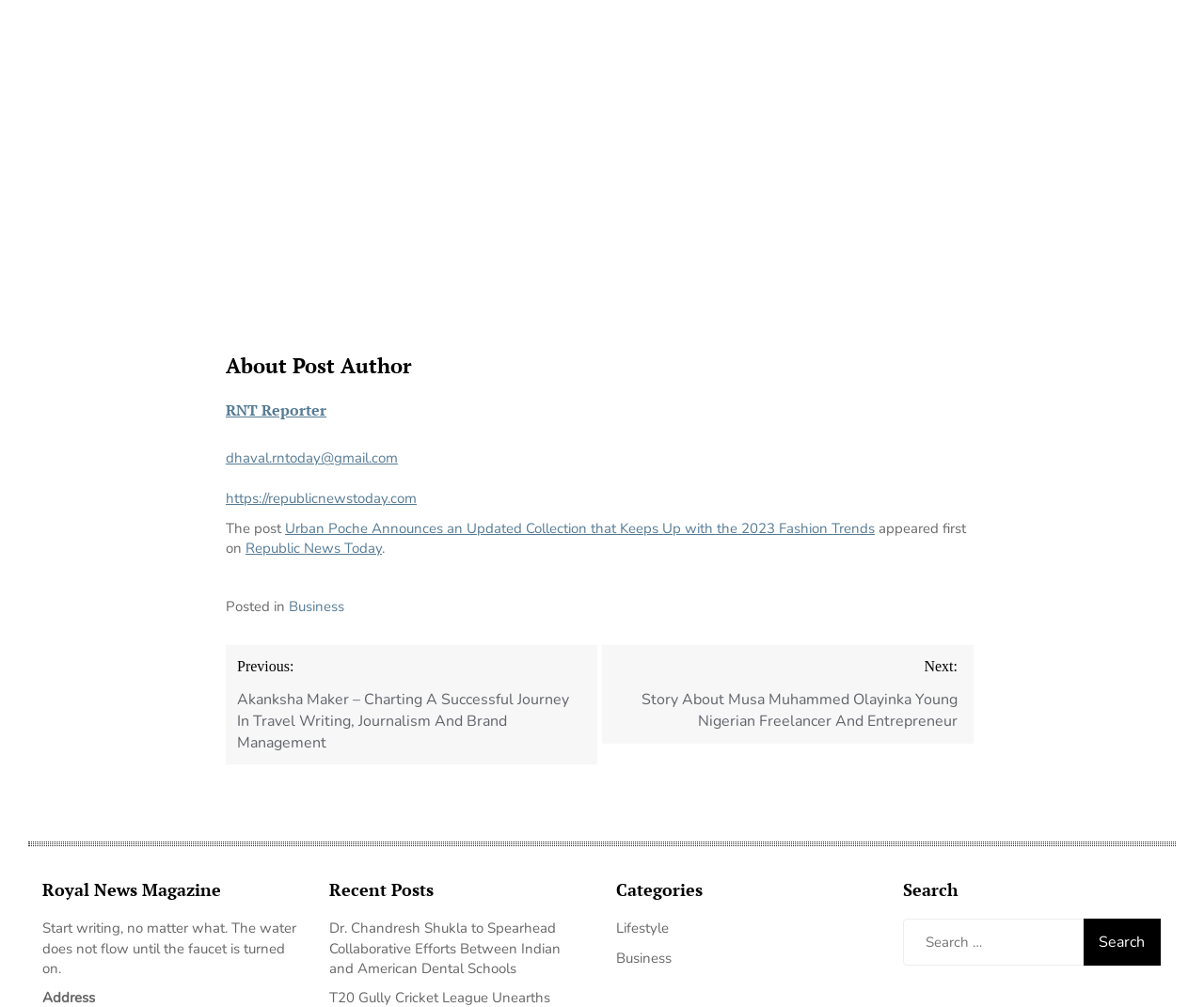Identify the bounding box coordinates of the area you need to click to perform the following instruction: "Explore business category".

[0.512, 0.942, 0.558, 0.96]